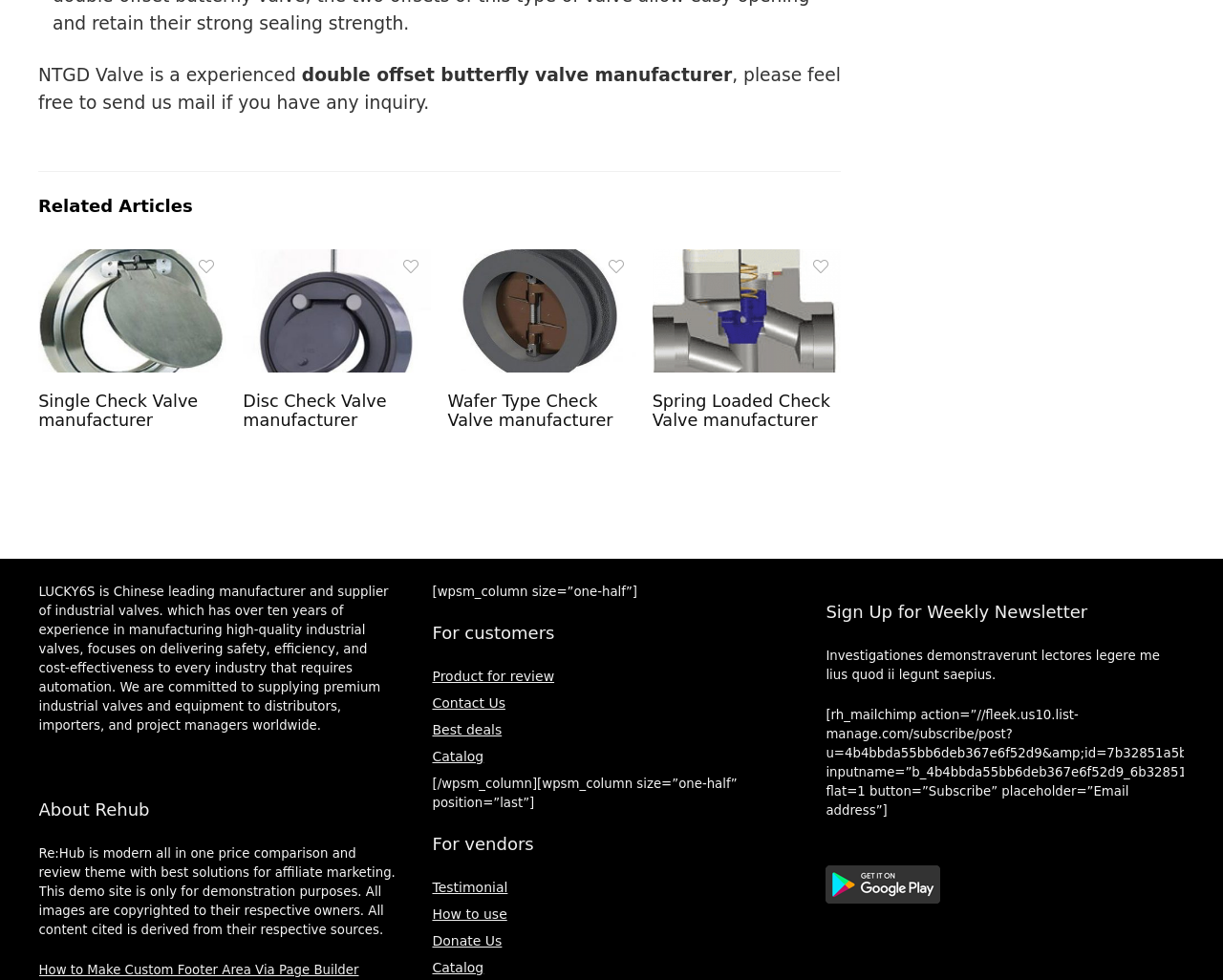Determine the bounding box coordinates of the section to be clicked to follow the instruction: "Subscribe to the weekly newsletter". The coordinates should be given as four float numbers between 0 and 1, formatted as [left, top, right, bottom].

[0.675, 0.722, 0.995, 0.835]